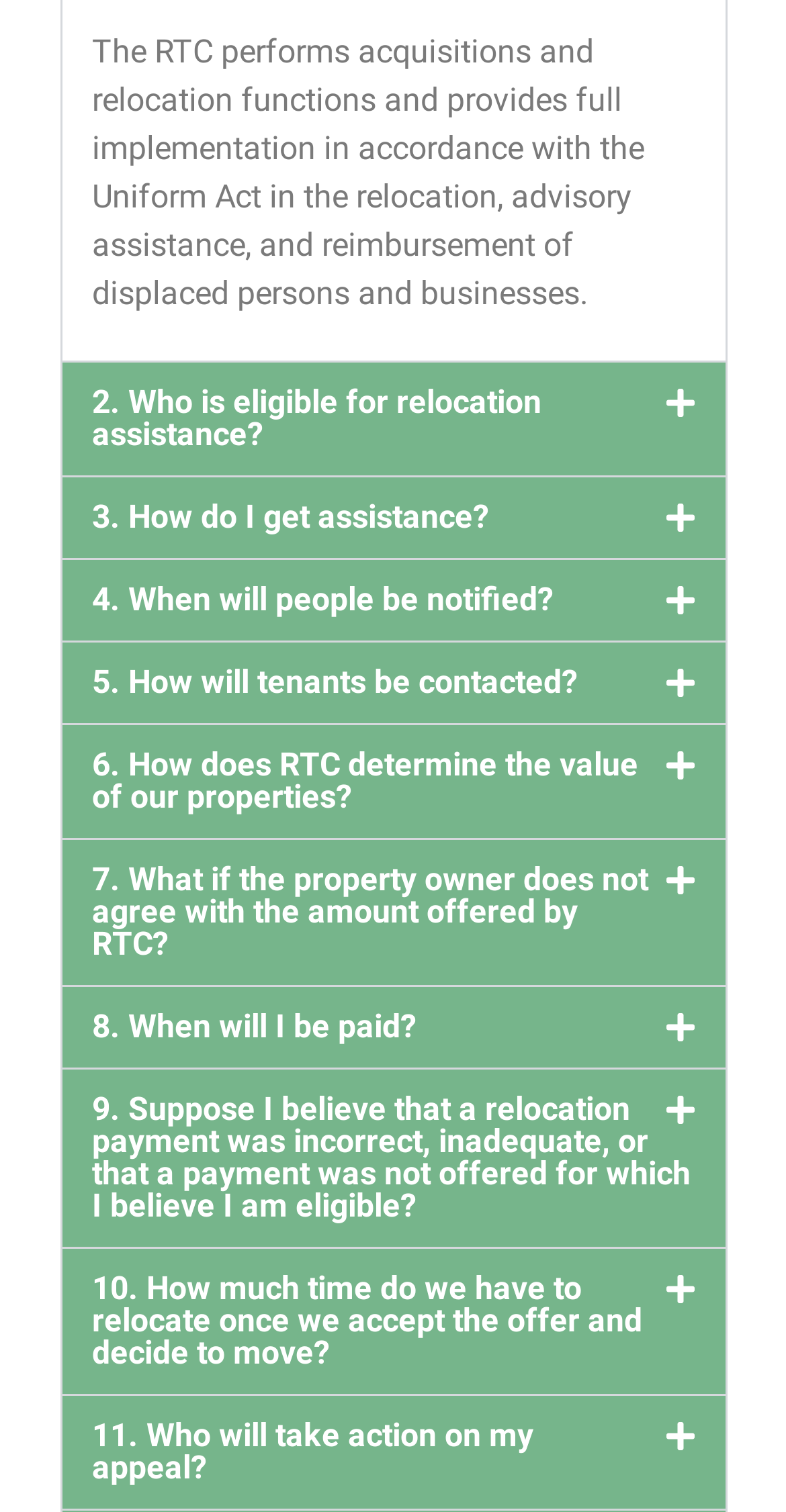Find the bounding box coordinates of the element to click in order to complete the given instruction: "Open '11. Who will take action on my appeal?'."

[0.078, 0.924, 0.922, 0.998]